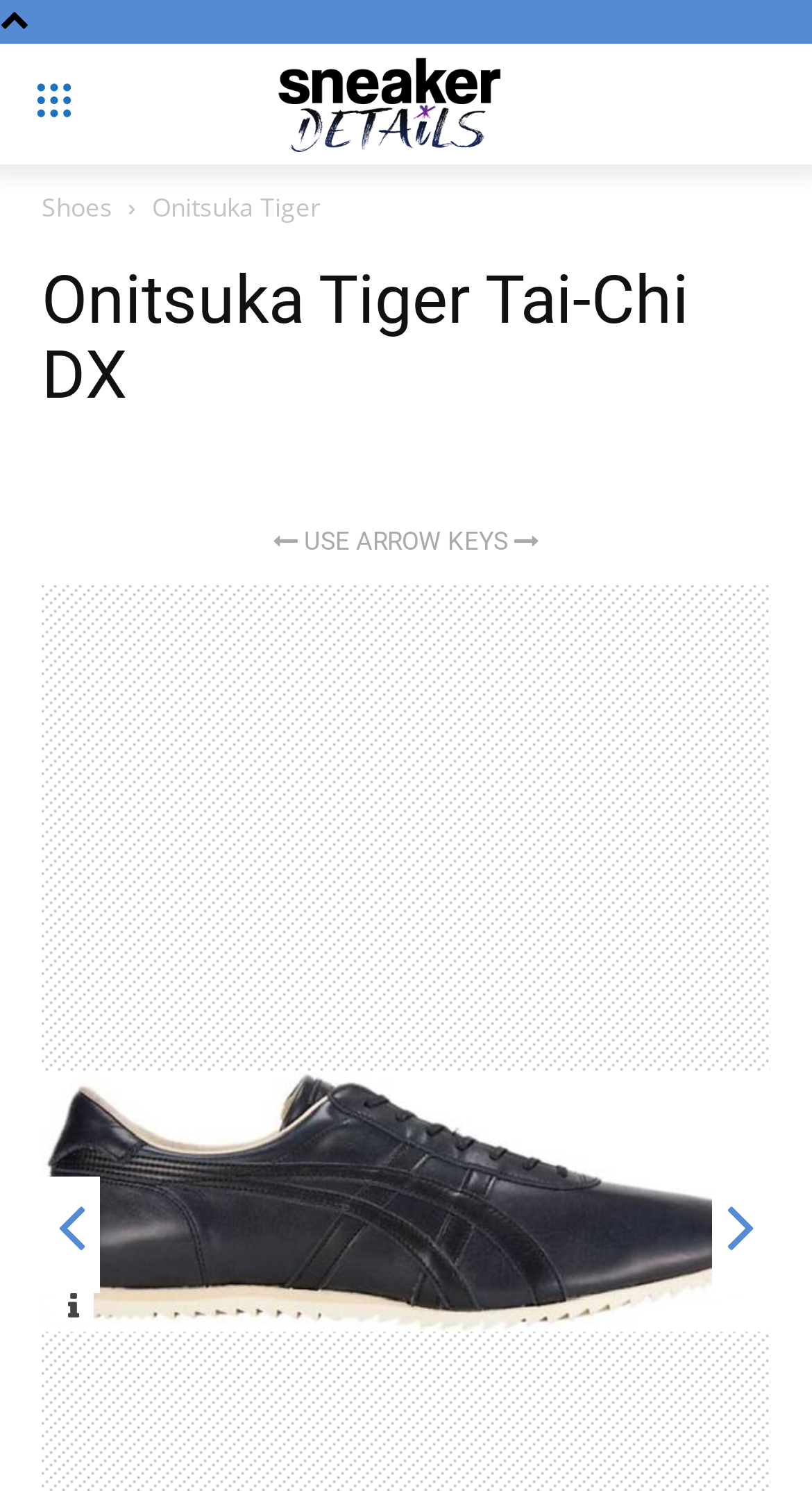How many images are on the webpage?
Look at the screenshot and respond with a single word or phrase.

3